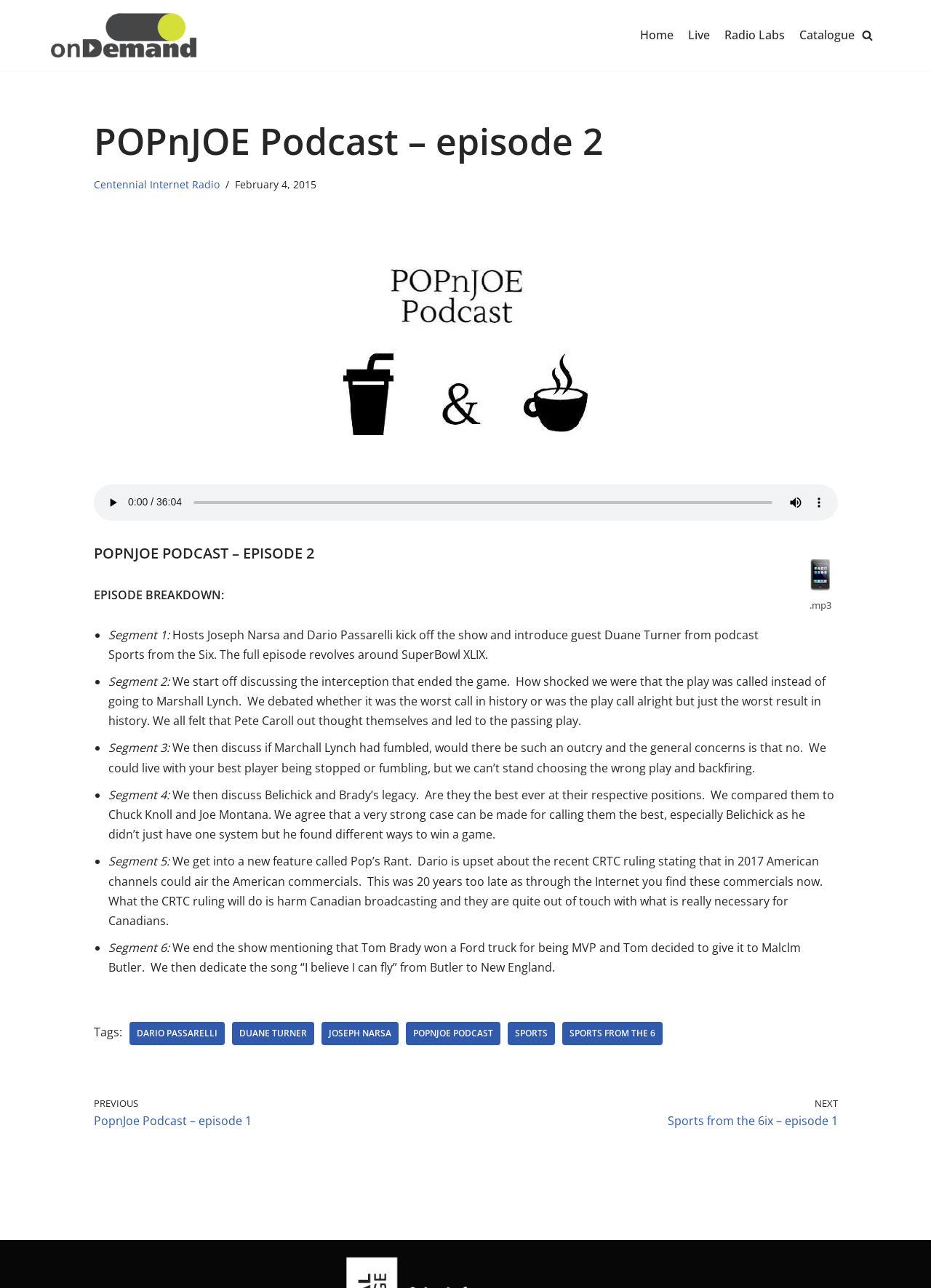Please locate the UI element described by "Live" and provide its bounding box coordinates.

[0.739, 0.02, 0.762, 0.035]